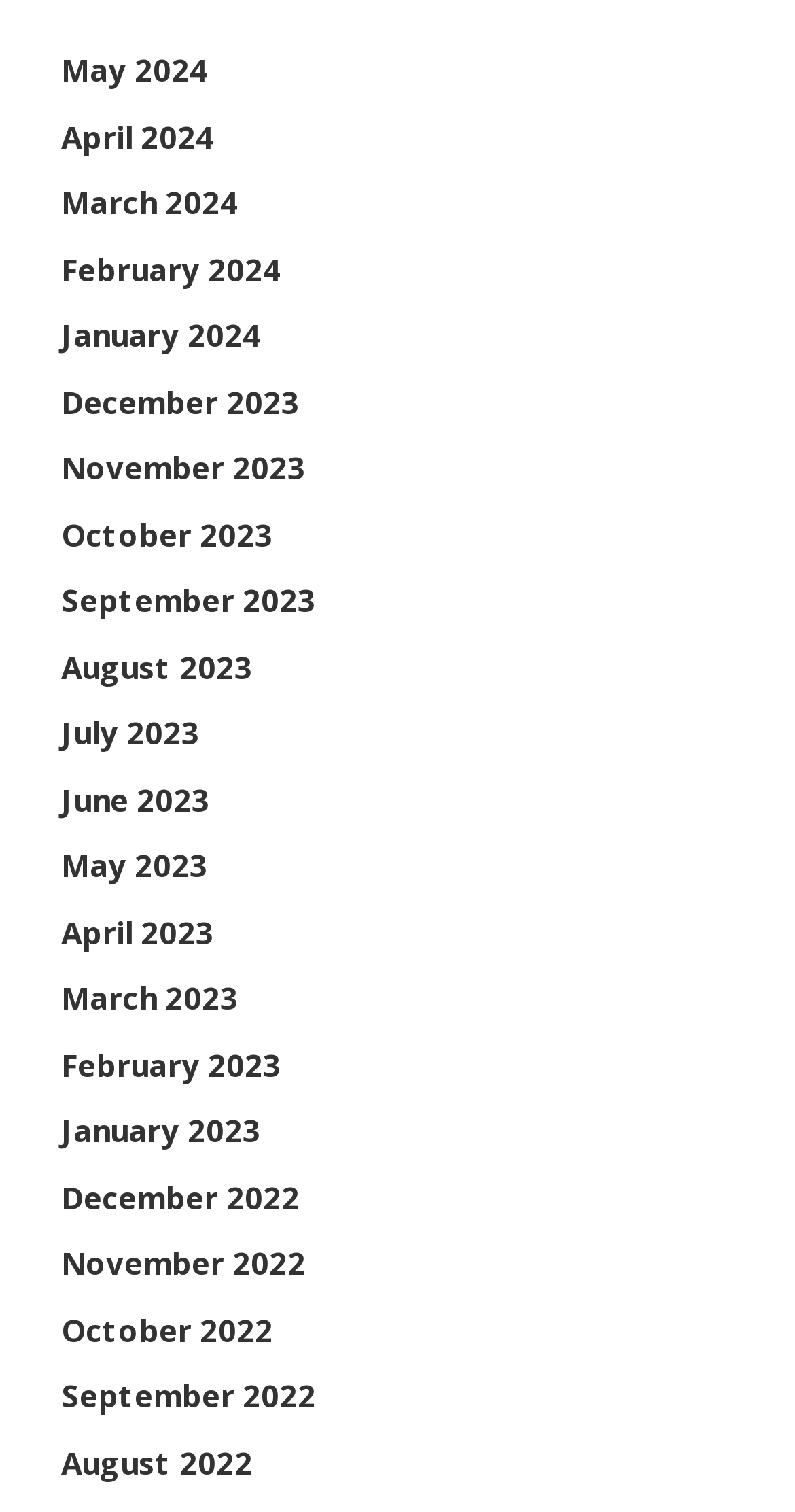Locate the bounding box coordinates of the area to click to fulfill this instruction: "go to April 2023". The bounding box should be presented as four float numbers between 0 and 1, in the order [left, top, right, bottom].

[0.077, 0.603, 0.269, 0.63]